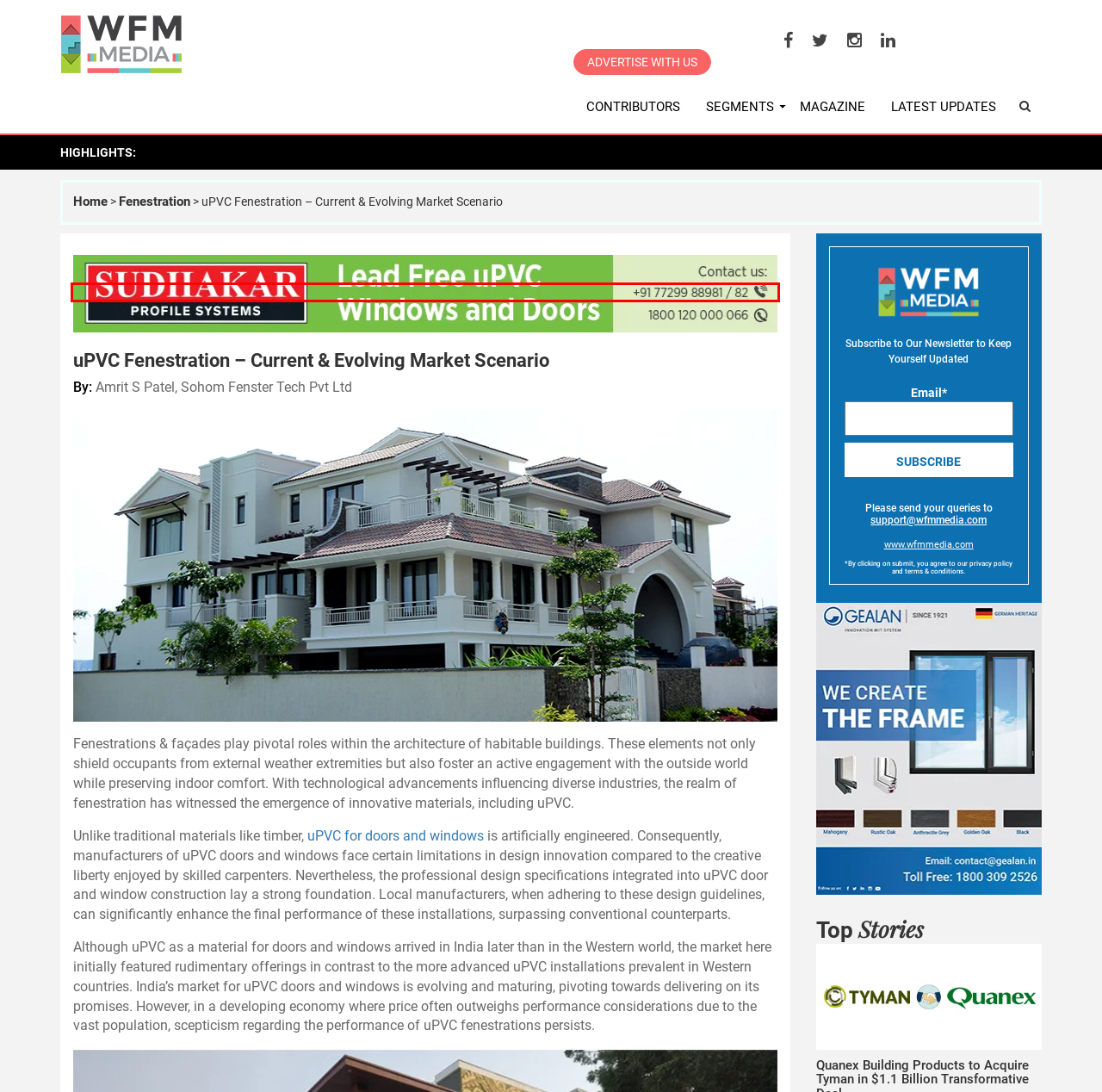You are given a screenshot of a webpage with a red rectangle bounding box around a UI element. Select the webpage description that best matches the new webpage after clicking the element in the bounding box. Here are the candidates:
A. Fenestration Archives | WFM Media
B. Pollution-Proof Your Home: High-Quality Fenestration Solutions
C. uPVC Pipes and Fittings | Windows and Doors - SUDHAKAR Group
D. GEALAN Private Limited | Best PVC-U Manufacturing in India
E. BIM's Integration with Emerging Technologies | WFM Media
F. Window Techs: Pioneering Innovation in Interior Furnishings
G. WFM Media - World's First Global Facade & Fenestration Community
H. SIEGENIA brings spaces to life

C